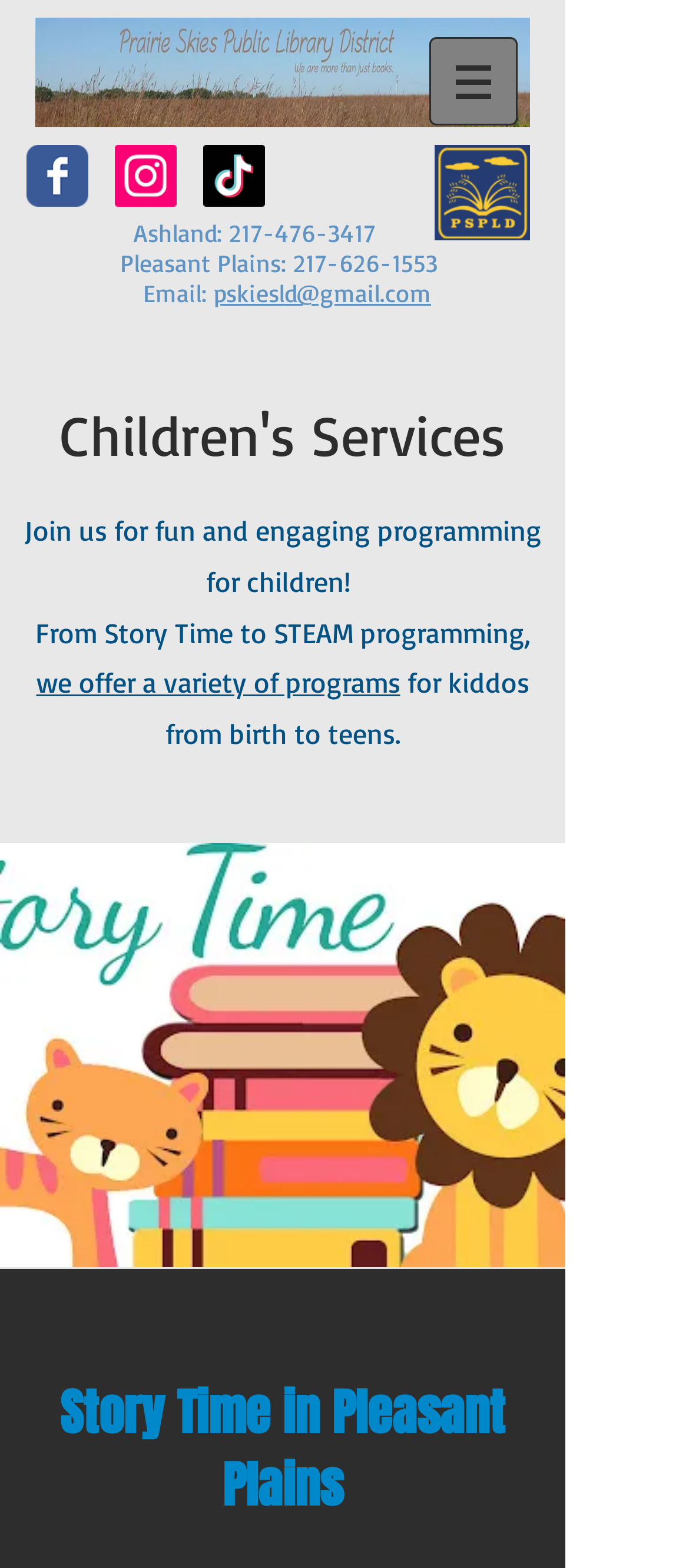Respond with a single word or phrase for the following question: 
How many social media links are available?

3